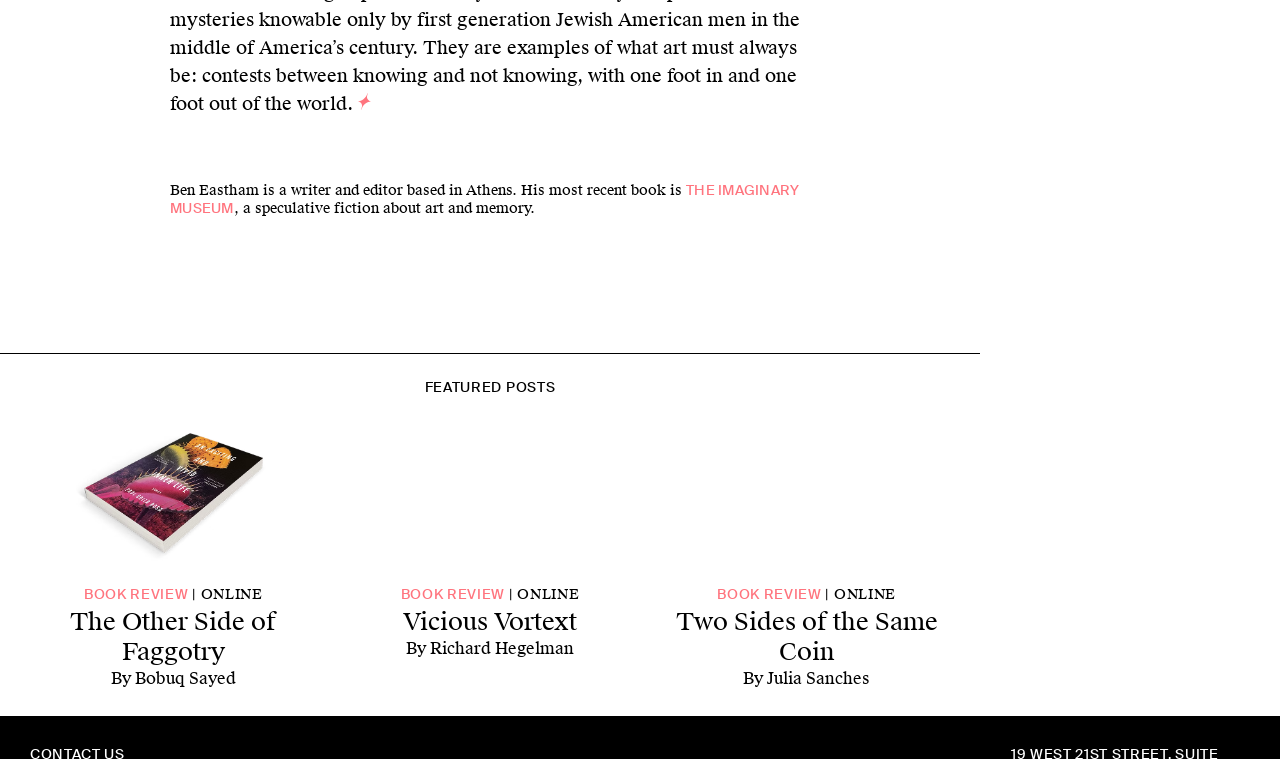Please locate the clickable area by providing the bounding box coordinates to follow this instruction: "View the article about Fernanda Melchor’s novel Paradais".

[0.303, 0.555, 0.463, 0.752]